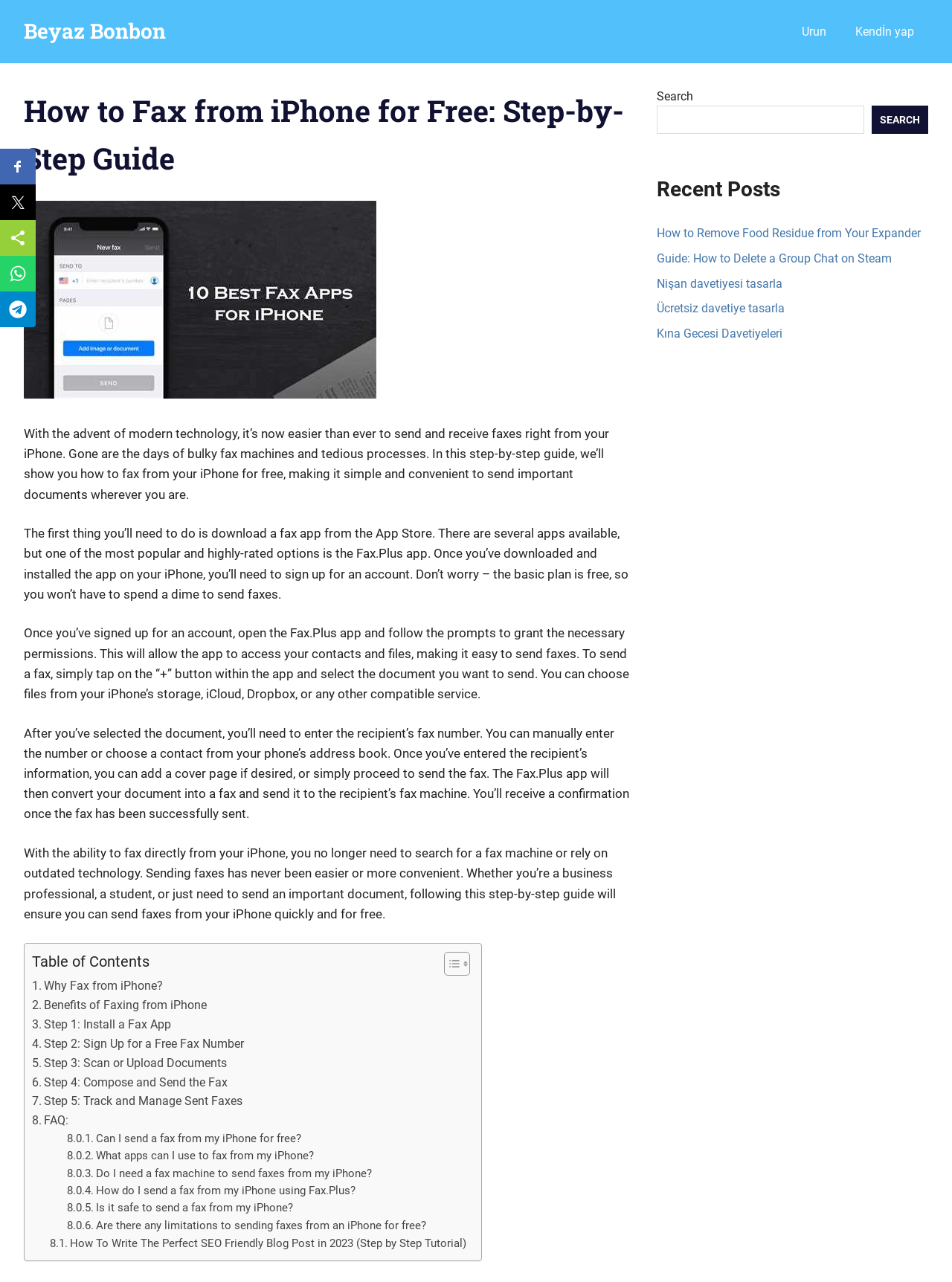What is the Table of Contents for?
Based on the content of the image, thoroughly explain and answer the question.

The Table of Contents is a section on the webpage that provides links to different parts of the guide, such as 'Why Fax from iPhone?', 'Benefits of Faxing from iPhone', and 'Step 1: Install a Fax App', allowing users to easily navigate and access specific sections of the guide.